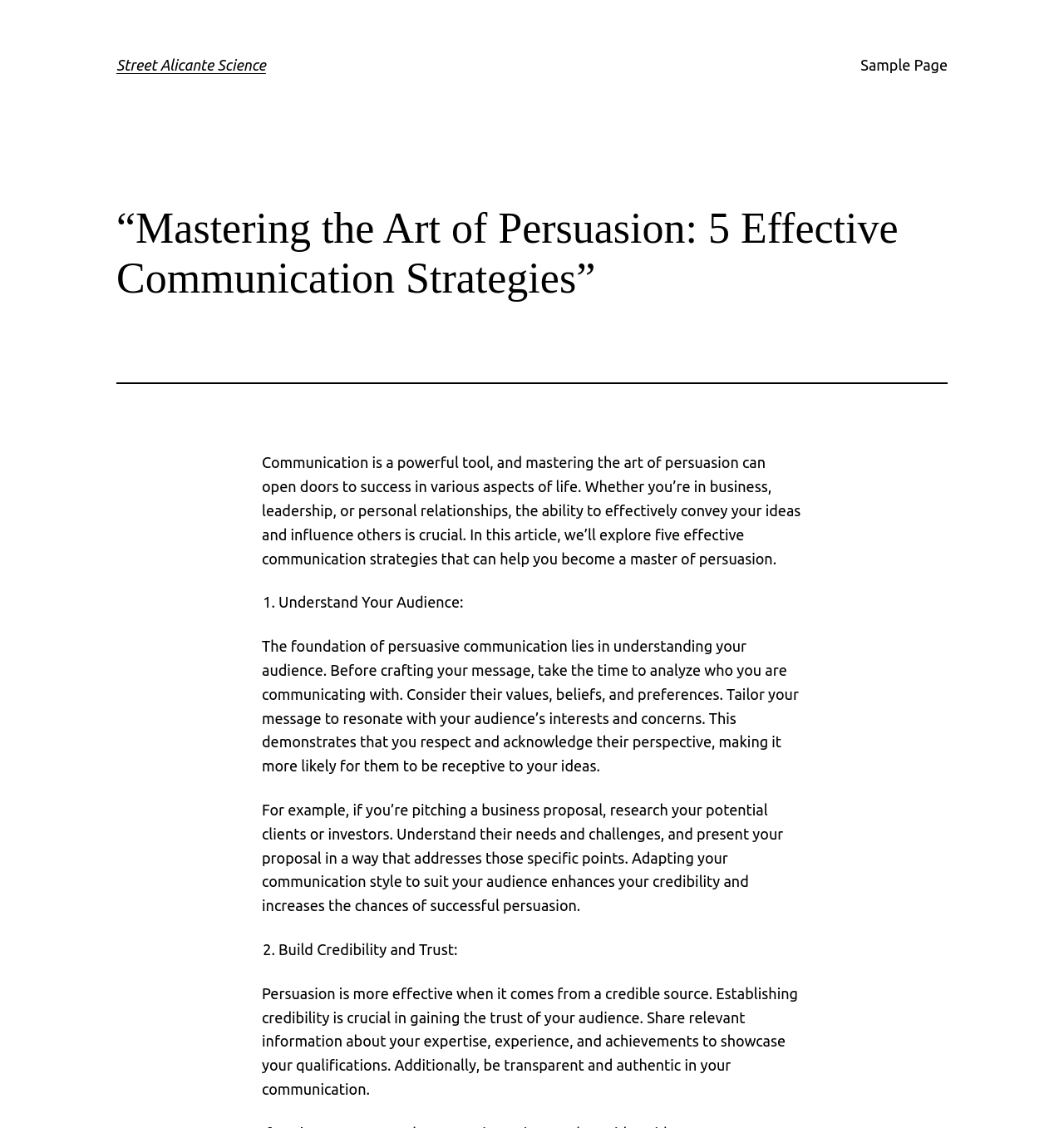Answer the question using only a single word or phrase: 
What is the topic of the article?

Mastering the Art of Persuasion